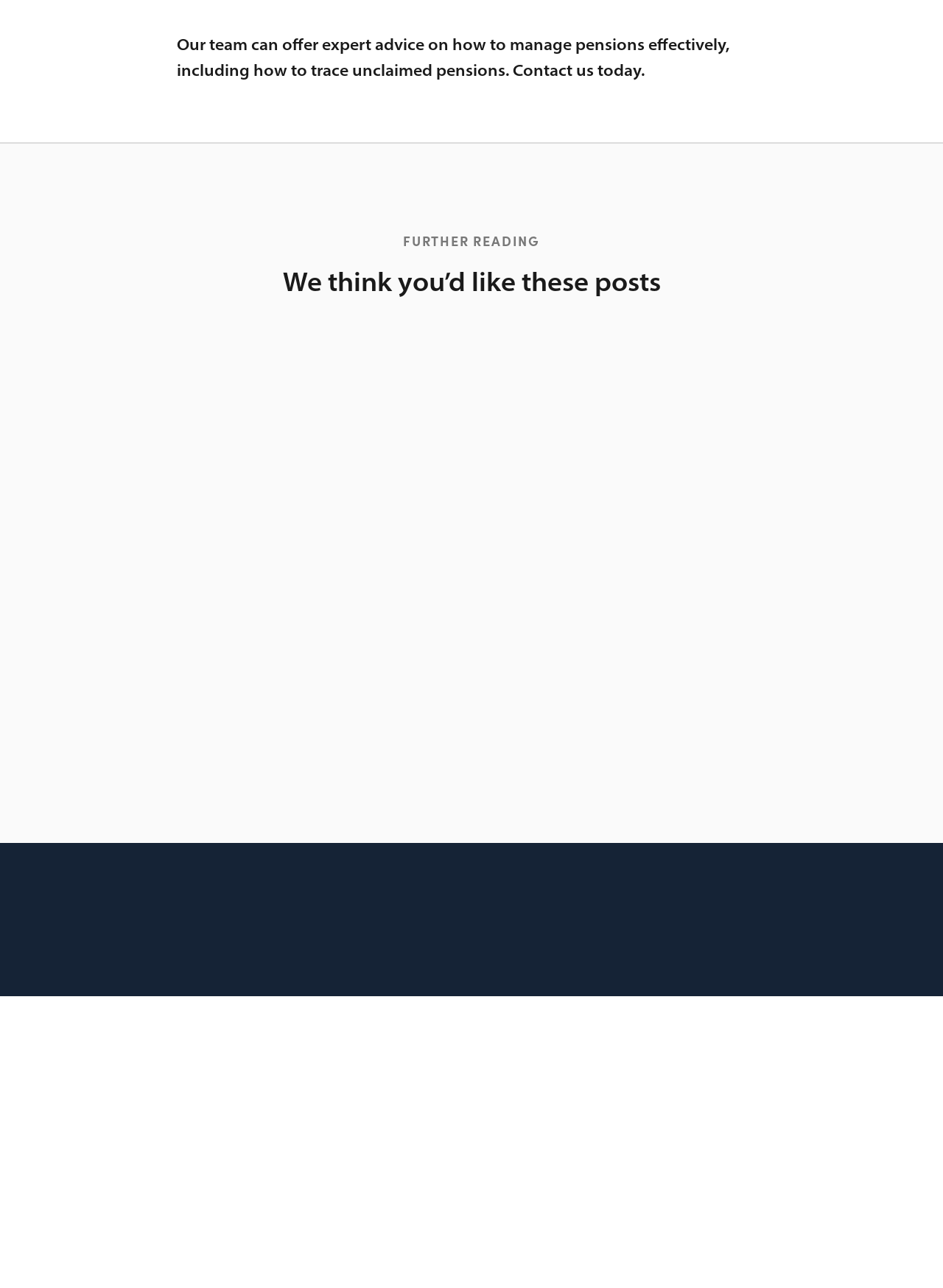Locate the bounding box of the UI element described by: "01842 826 100" in the given webpage screenshot.

[0.279, 0.827, 0.482, 0.836]